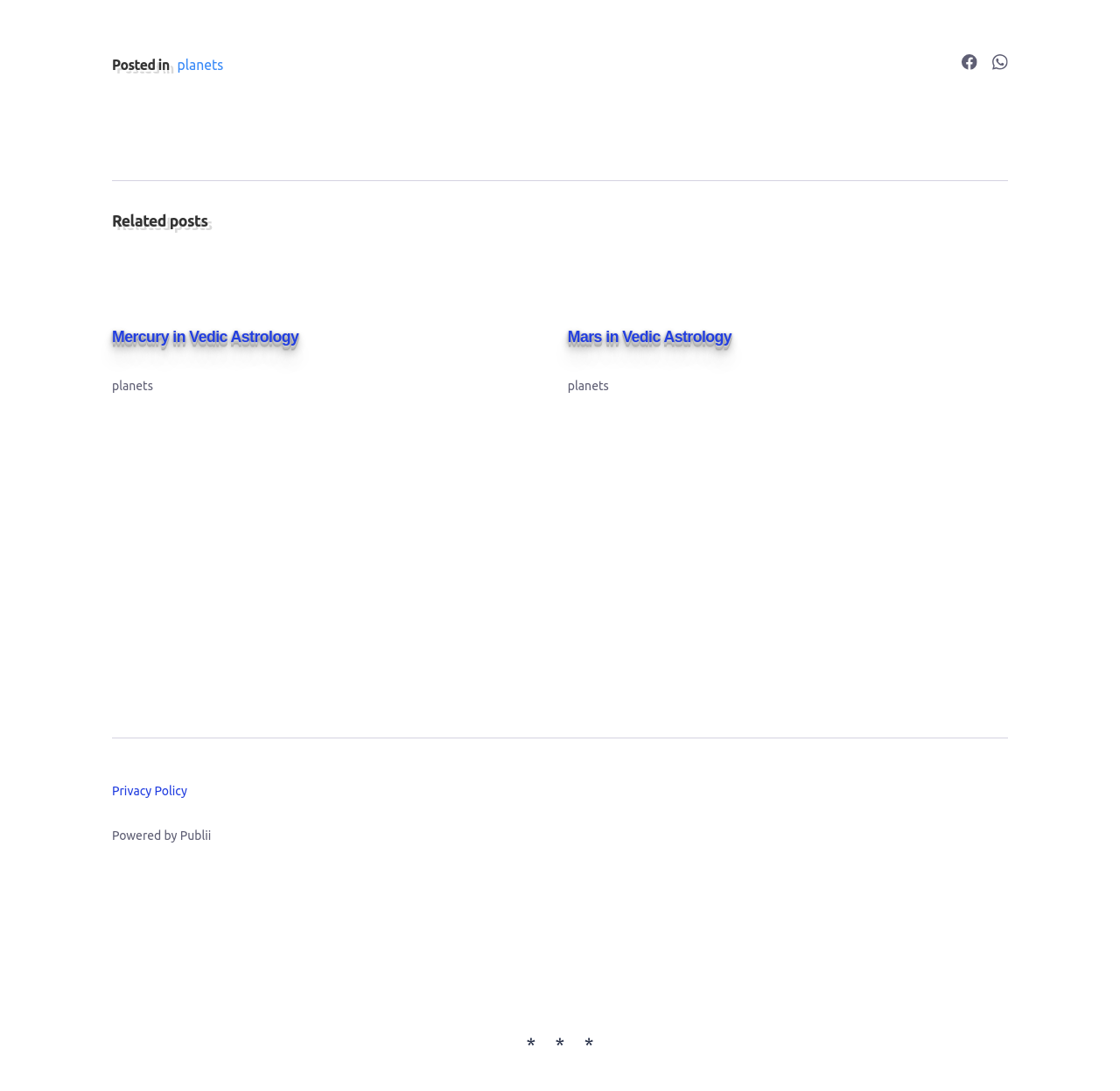Please locate the bounding box coordinates of the element that needs to be clicked to achieve the following instruction: "Read about Mercury in Vedic Astrology". The coordinates should be four float numbers between 0 and 1, i.e., [left, top, right, bottom].

[0.1, 0.301, 0.267, 0.317]